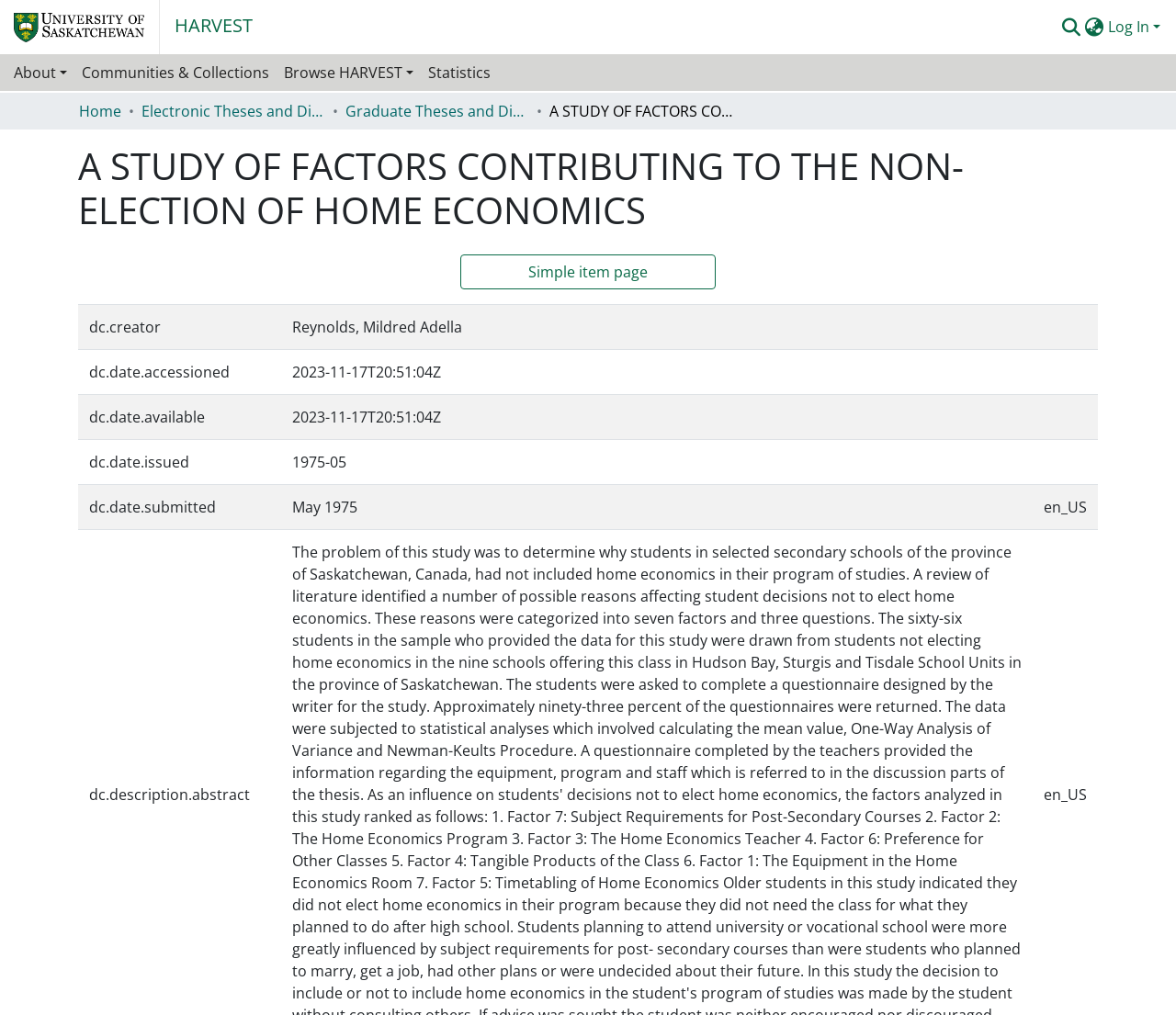Locate the bounding box coordinates of the element that should be clicked to execute the following instruction: "Read the previous post".

None